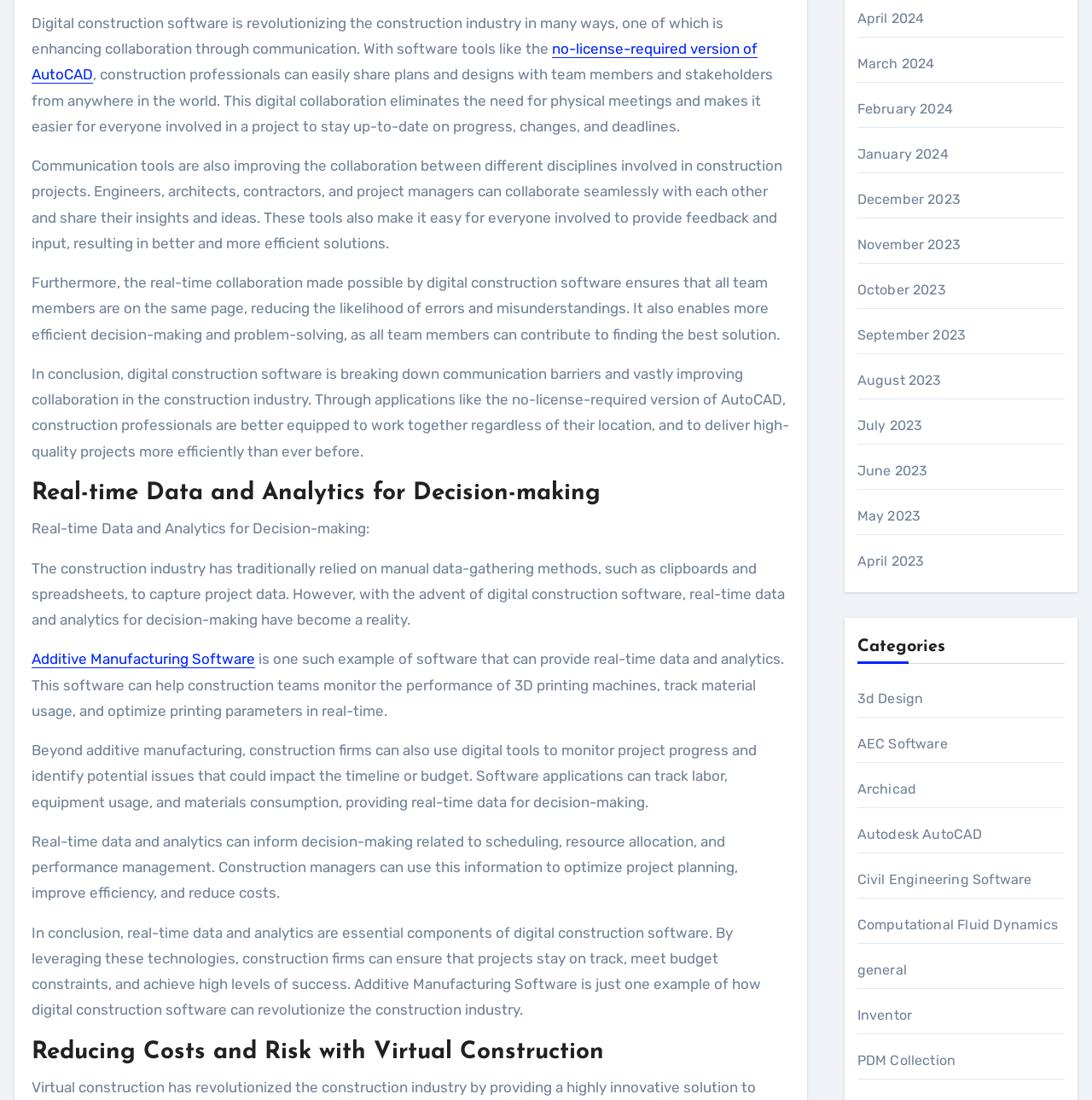Please provide a comprehensive answer to the question below using the information from the image: What can construction managers use real-time data and analytics for?

The text states that real-time data and analytics can inform decision-making related to scheduling, resource allocation, and performance management, which construction managers can use to optimize project planning, improve efficiency, and reduce costs.